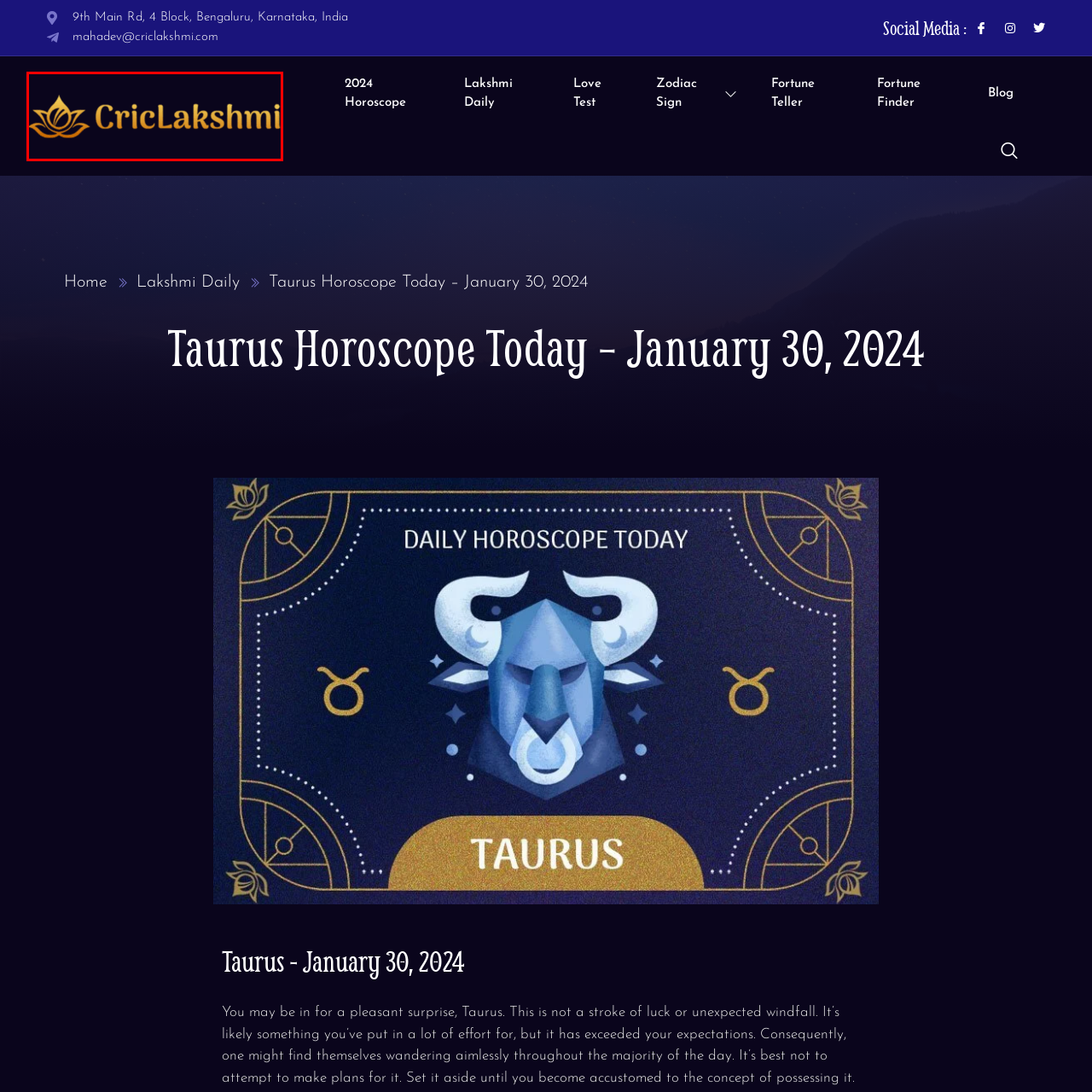What is the symbolic meaning of the lotus motif in the logo? Please look at the image within the red bounding box and provide a one-word or short-phrase answer based on what you see.

Purity and beauty